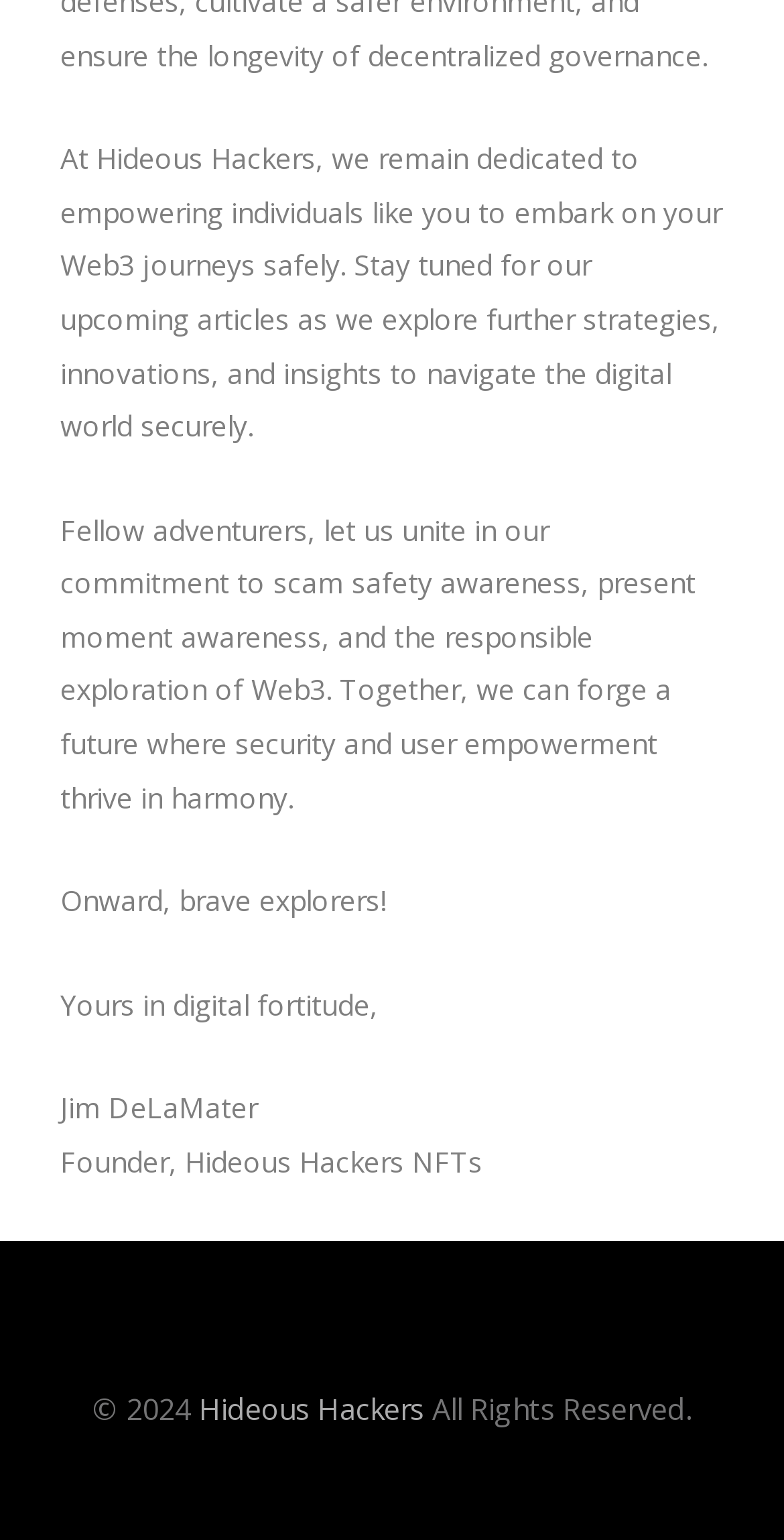Please provide a one-word or phrase answer to the question: 
What is the purpose of the website according to the introductory message?

Empowering individuals for Web3 journeys